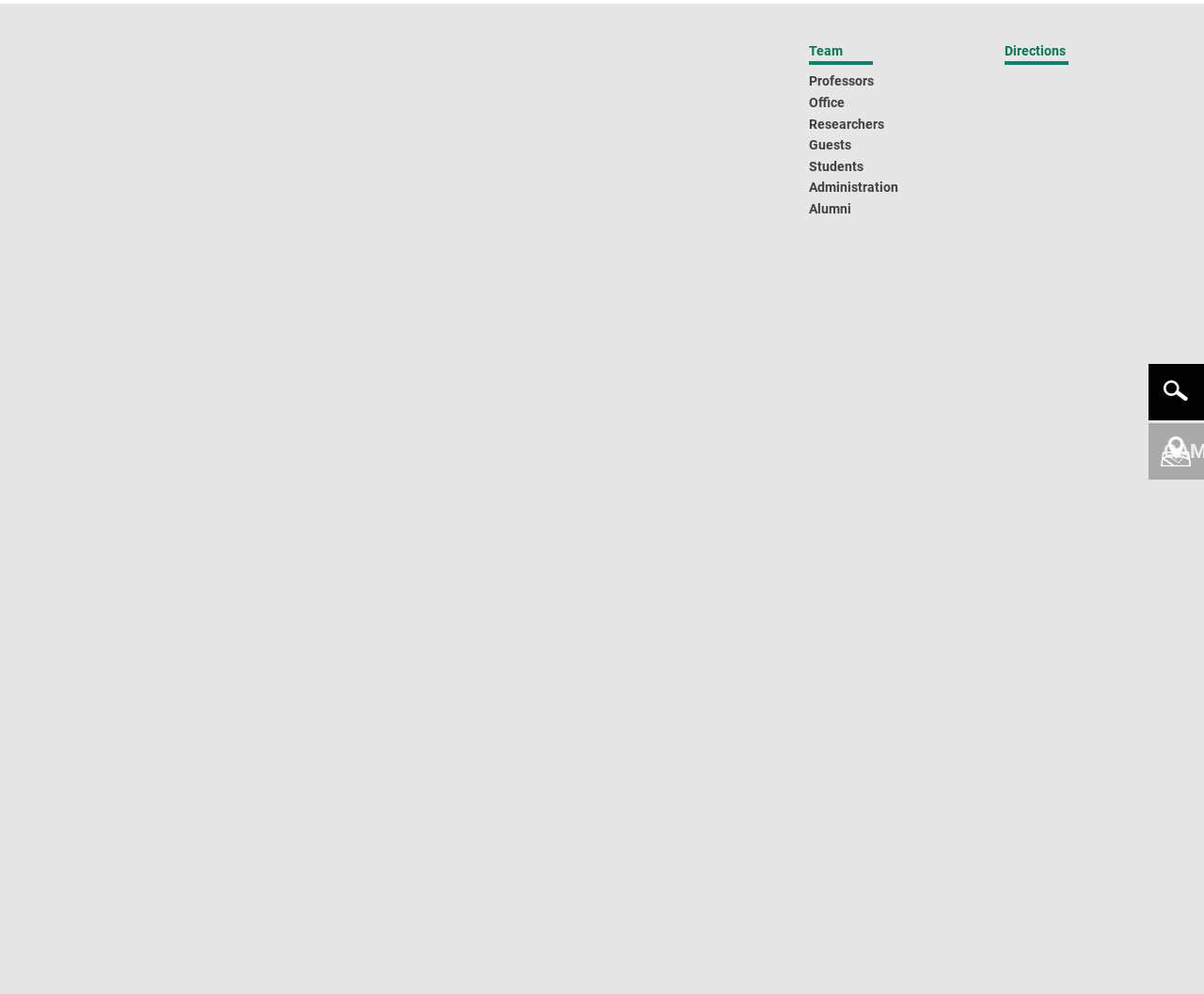Highlight the bounding box coordinates of the element you need to click to perform the following instruction: "search something."

[0.962, 0.028, 0.977, 0.044]